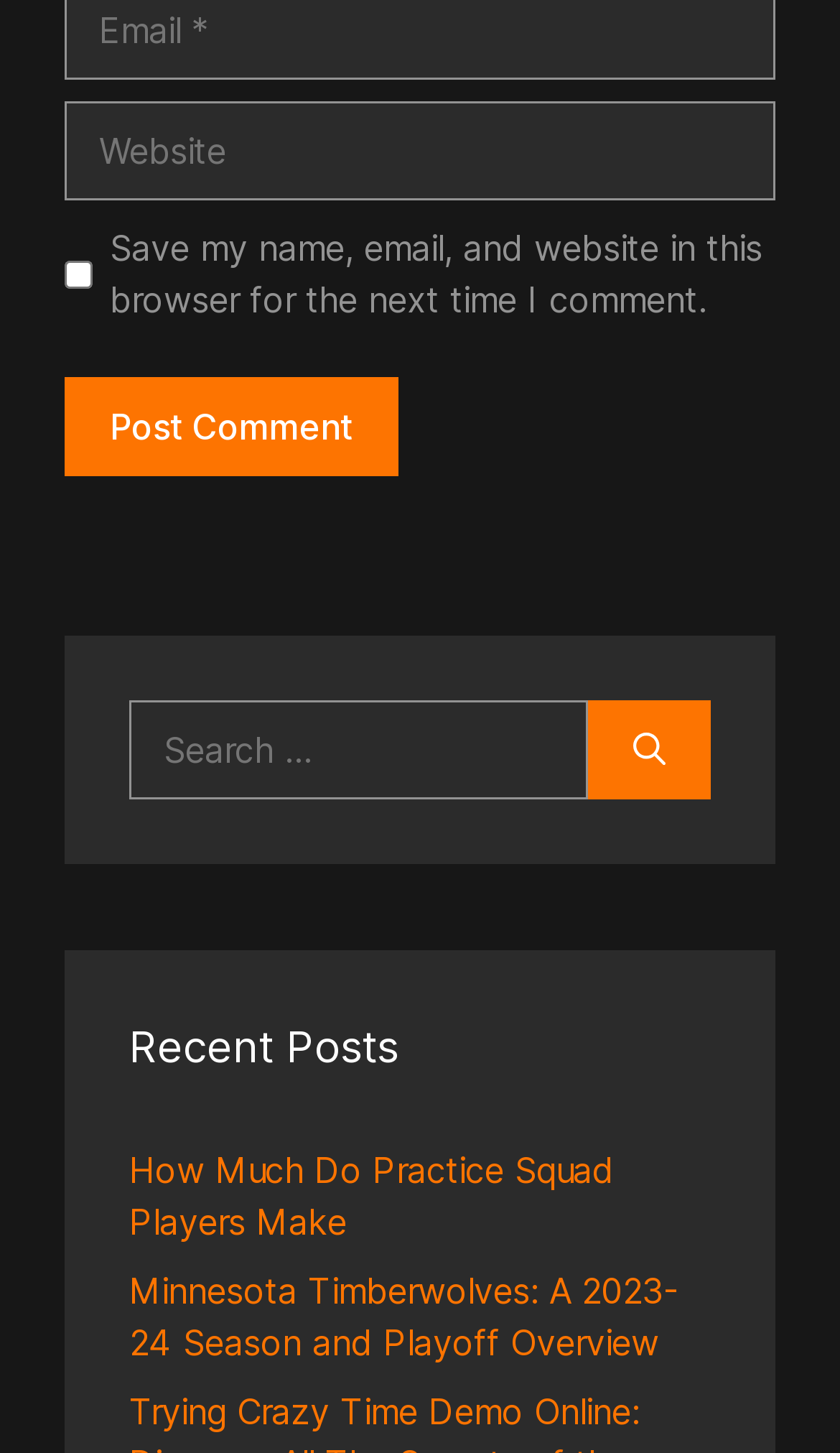What is the main topic of the webpage?
Provide an in-depth and detailed answer to the question.

The webpage contains a list of links to articles, a search function, and a comment section, which suggests that the main topic of the webpage is to display and facilitate interaction with blog posts.